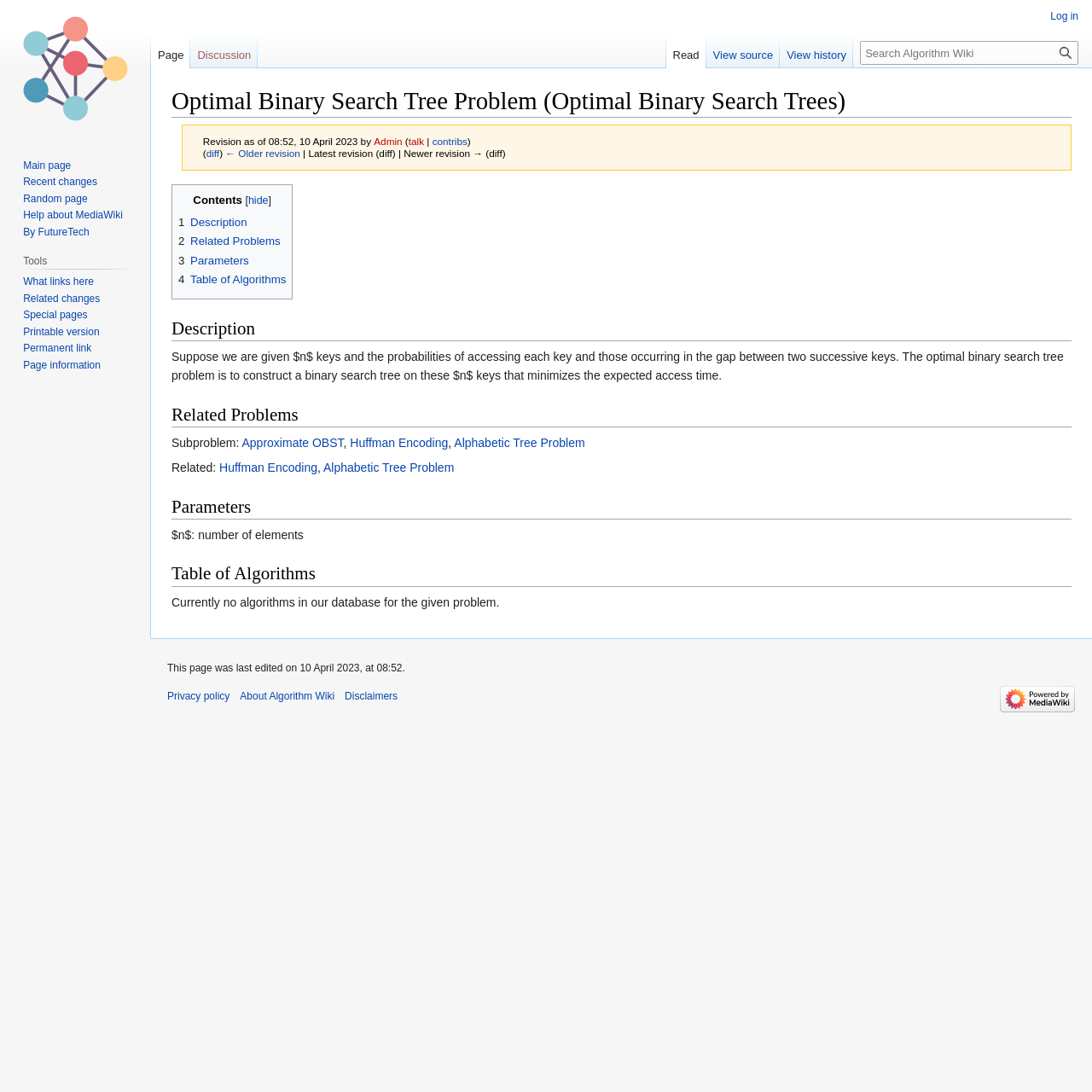Write an extensive caption that covers every aspect of the webpage.

The webpage is about the Optimal Binary Search Tree Problem, a topic in algorithm design. At the top, there is a heading with the title "Optimal Binary Search Tree Problem (Optimal Binary Search Trees)" followed by a revision history section that shows the last edited date and time, along with links to the contributor's profile and revision history.

Below the title, there are two navigation menus, one on the left and one on the right. The left menu has links to "Jump to navigation", "Jump to search", and "Contents", which is a table of contents for the page. The right menu has links to "Personal tools", "Namespaces", "Views", and "Search".

The main content of the page is divided into four sections: "Description", "Related Problems", "Parameters", and "Table of Algorithms". The "Description" section explains the problem of constructing a binary search tree that minimizes the expected access time. The "Related Problems" section lists related problems, including Approximate OBST, Huffman Encoding, and Alphabetic Tree Problem. The "Parameters" section defines the parameters of the problem, including the number of elements. The "Table of Algorithms" section is currently empty, indicating that there are no algorithms in the database for this problem.

At the bottom of the page, there is a section with links to "Visit the main page", "Navigation", and "Tools", which provide access to other parts of the Algorithm Wiki website. There is also a "Content information" section that shows the last edited date and time, along with links to the privacy policy, about page, disclaimers, and a powered by MediaWiki logo.